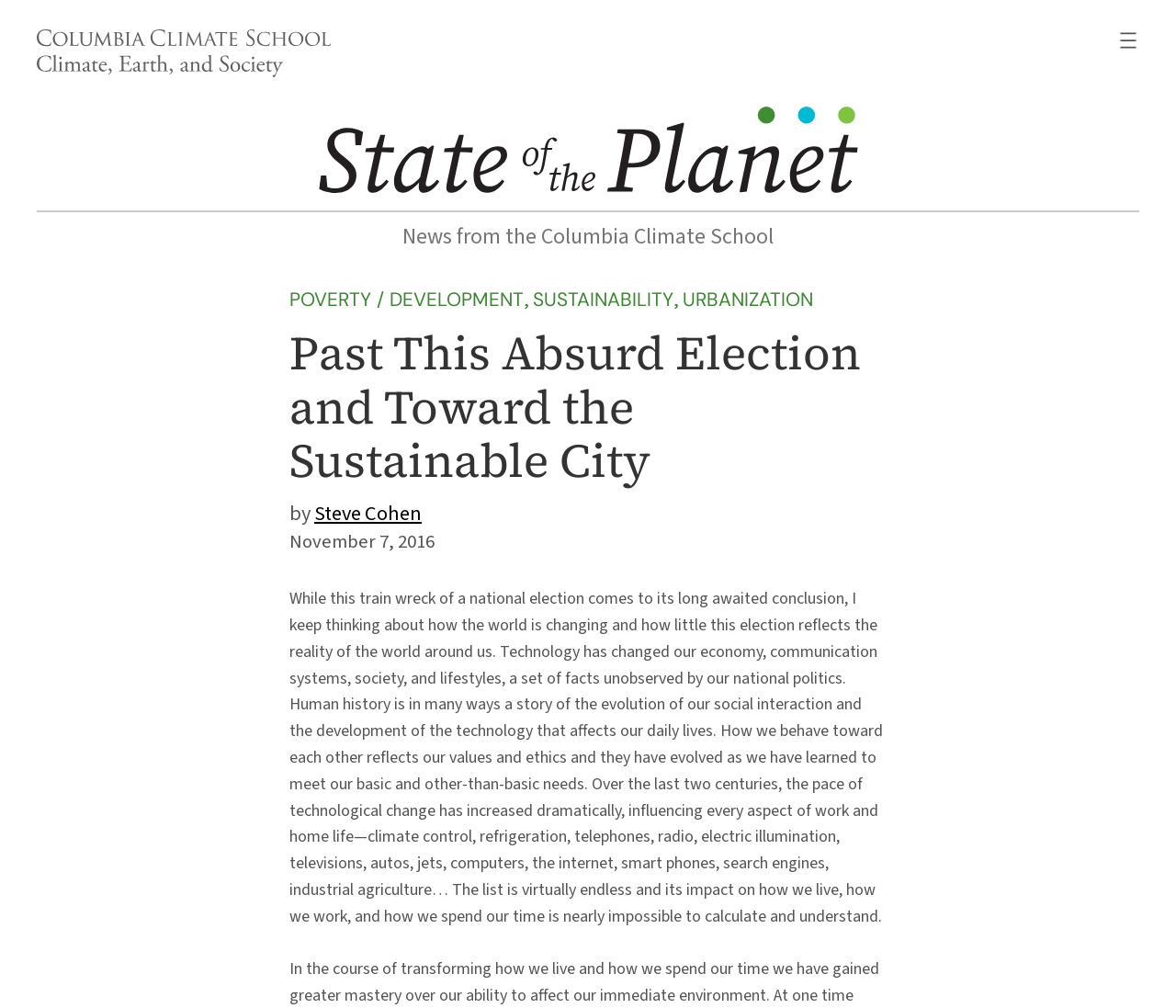What is the name of the climate school?
Refer to the image and provide a one-word or short phrase answer.

Columbia Climate School